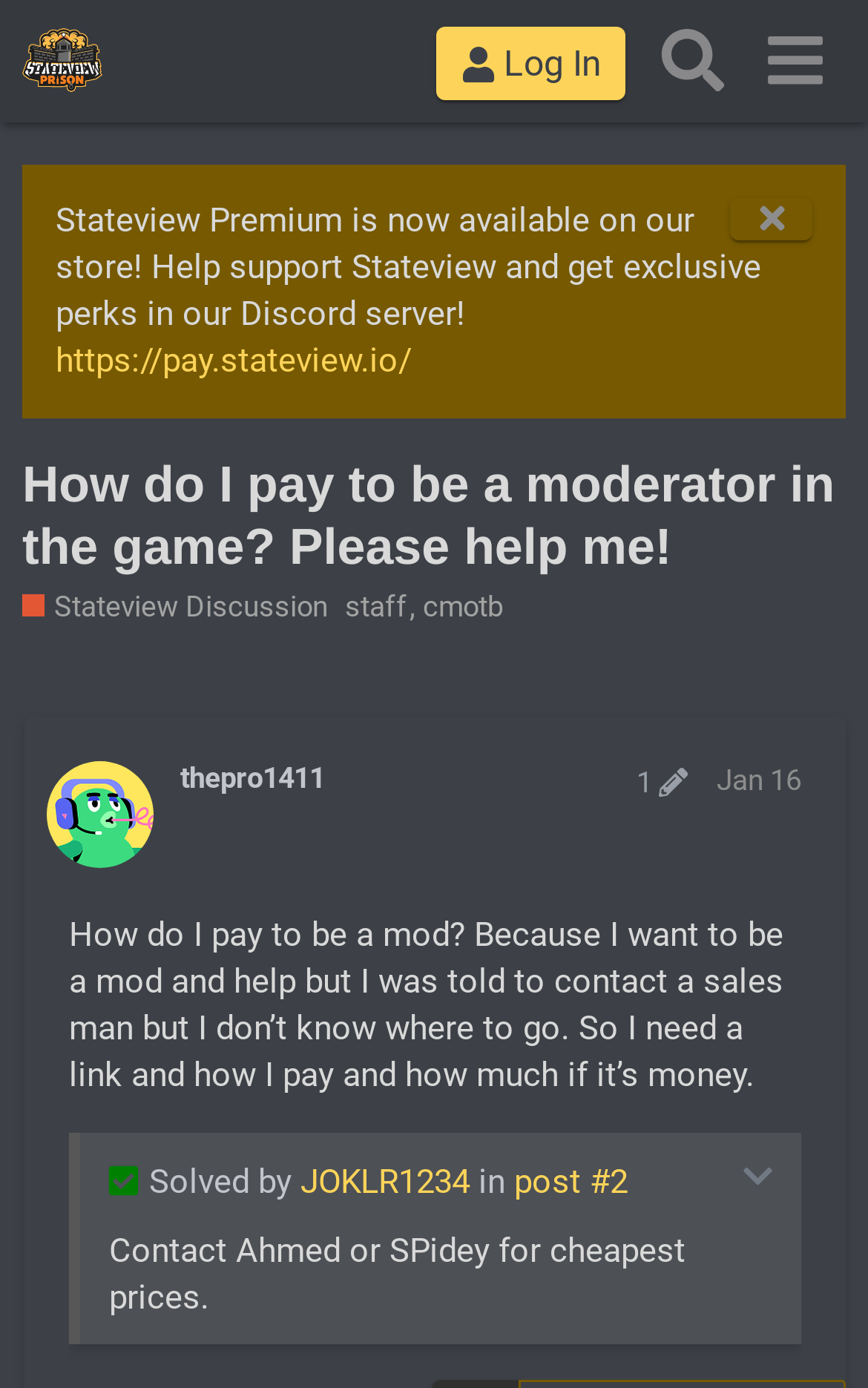Locate the UI element that matches the description ​ in the webpage screenshot. Return the bounding box coordinates in the format (top-left x, top-left y, bottom-right x, bottom-right y), with values ranging from 0 to 1.

[0.857, 0.007, 0.974, 0.081]